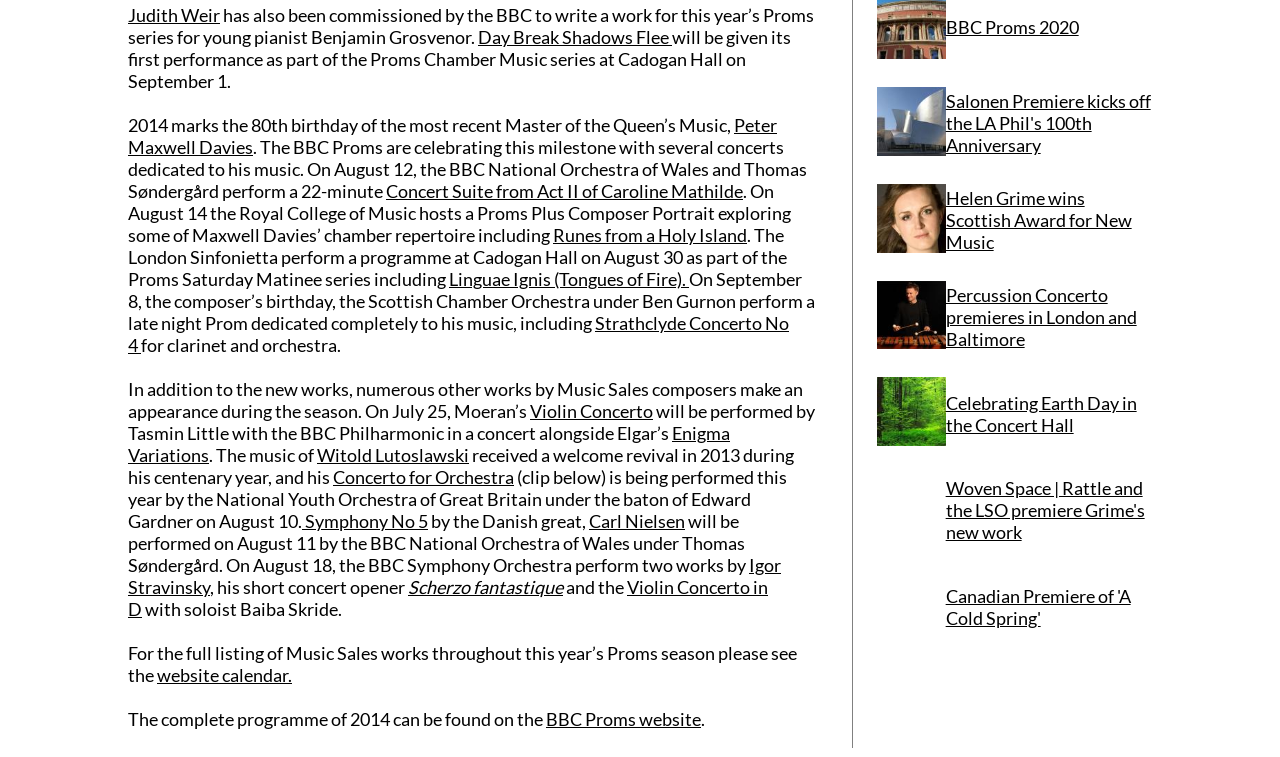Please determine the bounding box coordinates of the element's region to click in order to carry out the following instruction: "Click the 'MENU' button". The coordinates should be four float numbers between 0 and 1, i.e., [left, top, right, bottom].

None